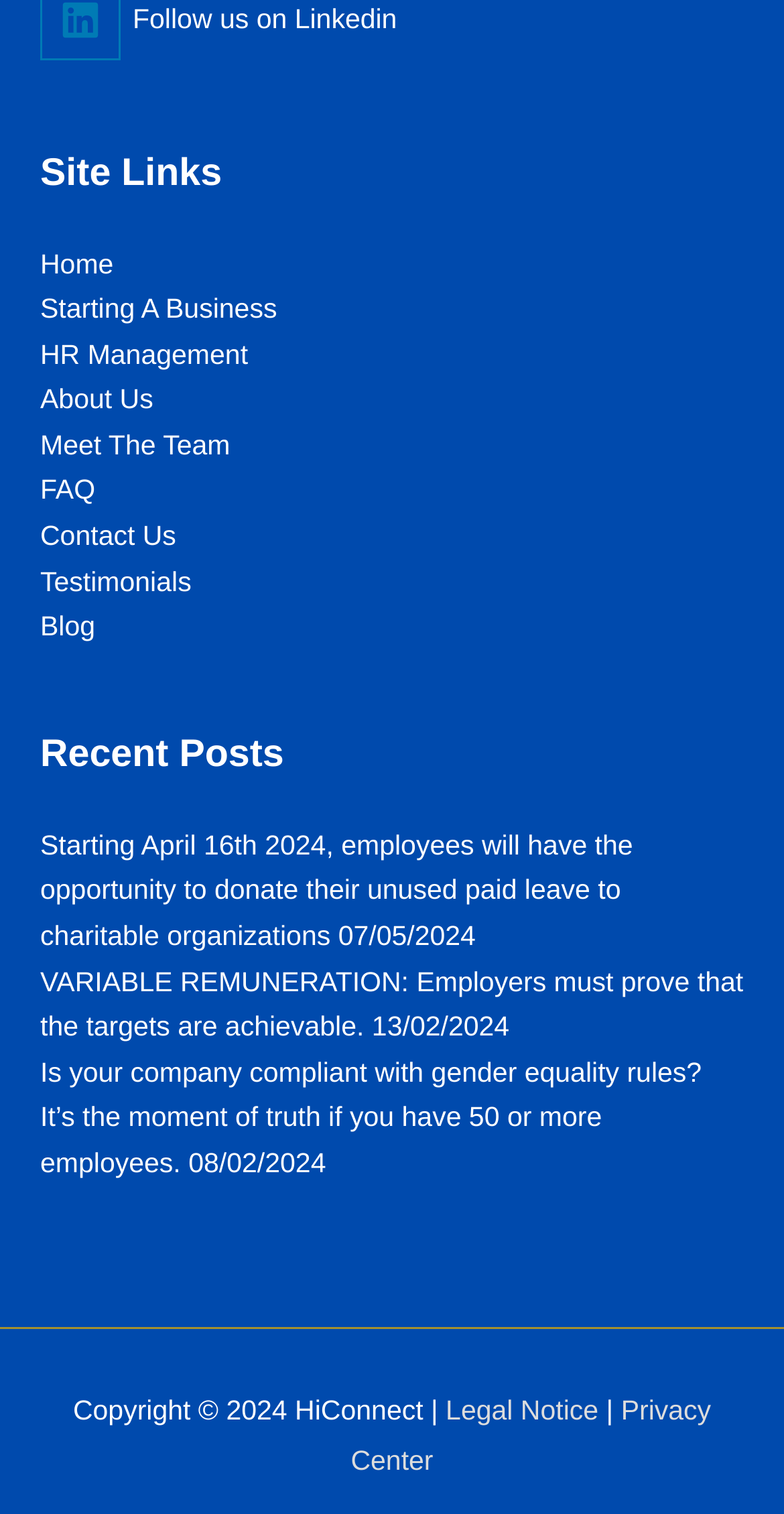Pinpoint the bounding box coordinates of the clickable element to carry out the following instruction: "View the Legal Notice."

[0.568, 0.921, 0.763, 0.941]